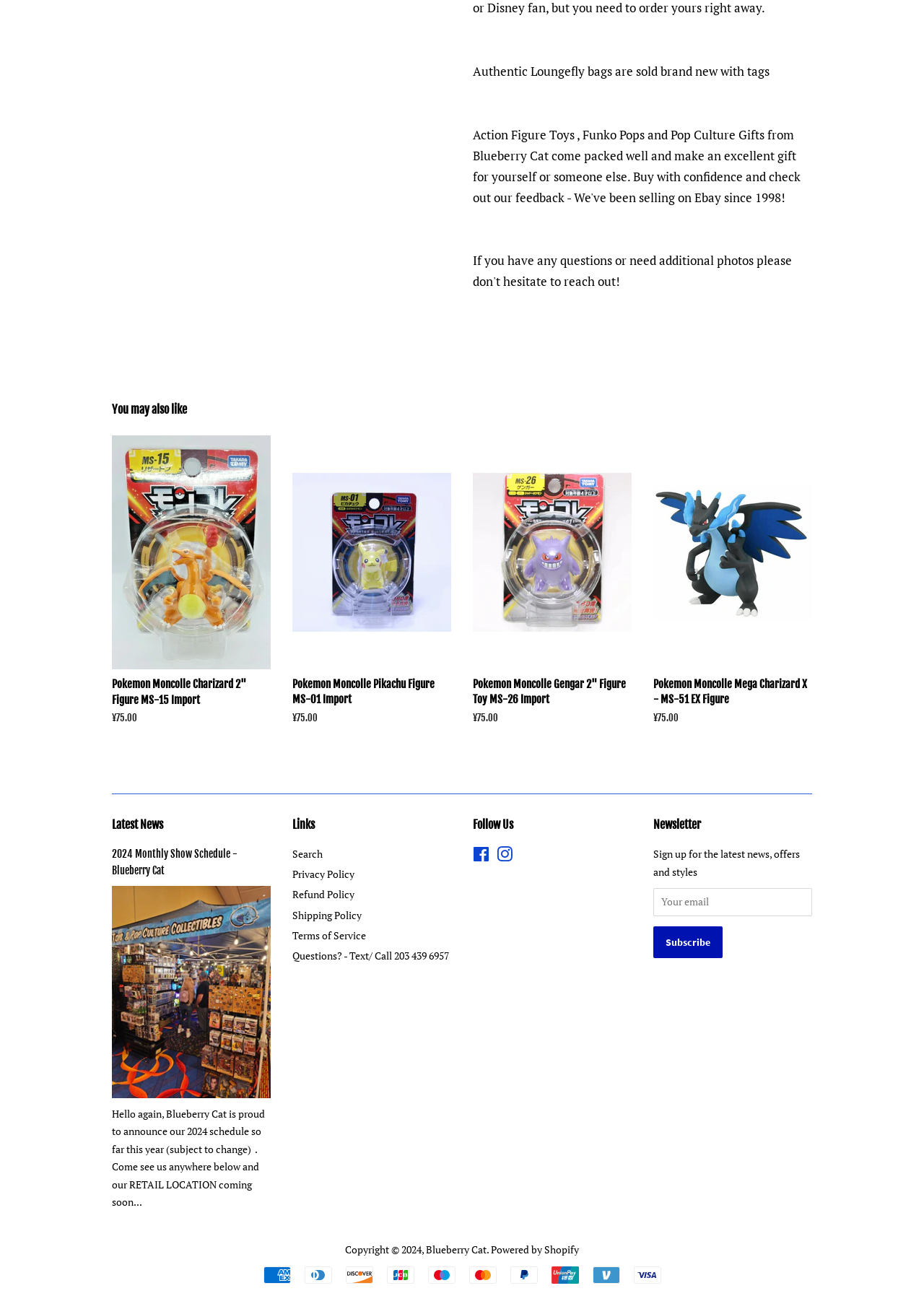Determine the bounding box coordinates of the region to click in order to accomplish the following instruction: "Search for products". Provide the coordinates as four float numbers between 0 and 1, specifically [left, top, right, bottom].

[0.121, 0.625, 0.177, 0.636]